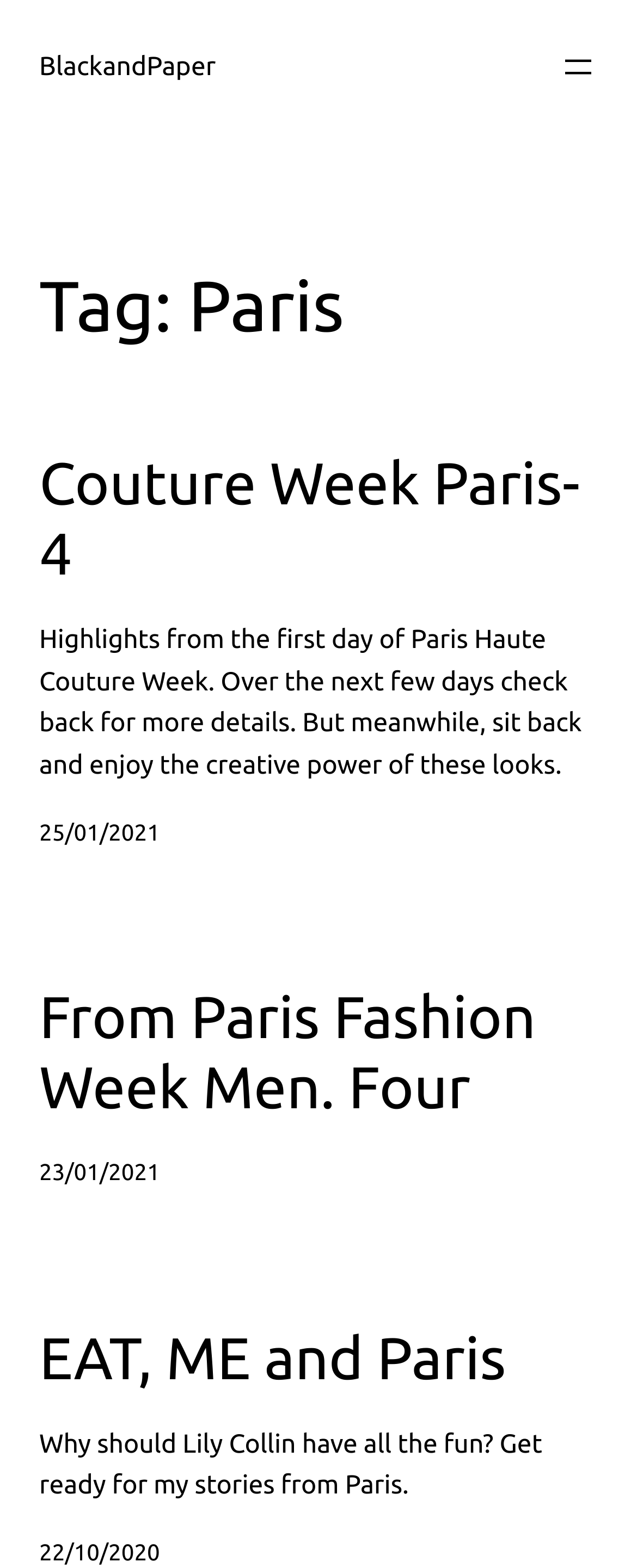Identify the bounding box coordinates of the element to click to follow this instruction: 'Read the Couture Week Paris-4 article'. Ensure the coordinates are four float values between 0 and 1, provided as [left, top, right, bottom].

[0.062, 0.285, 0.938, 0.375]